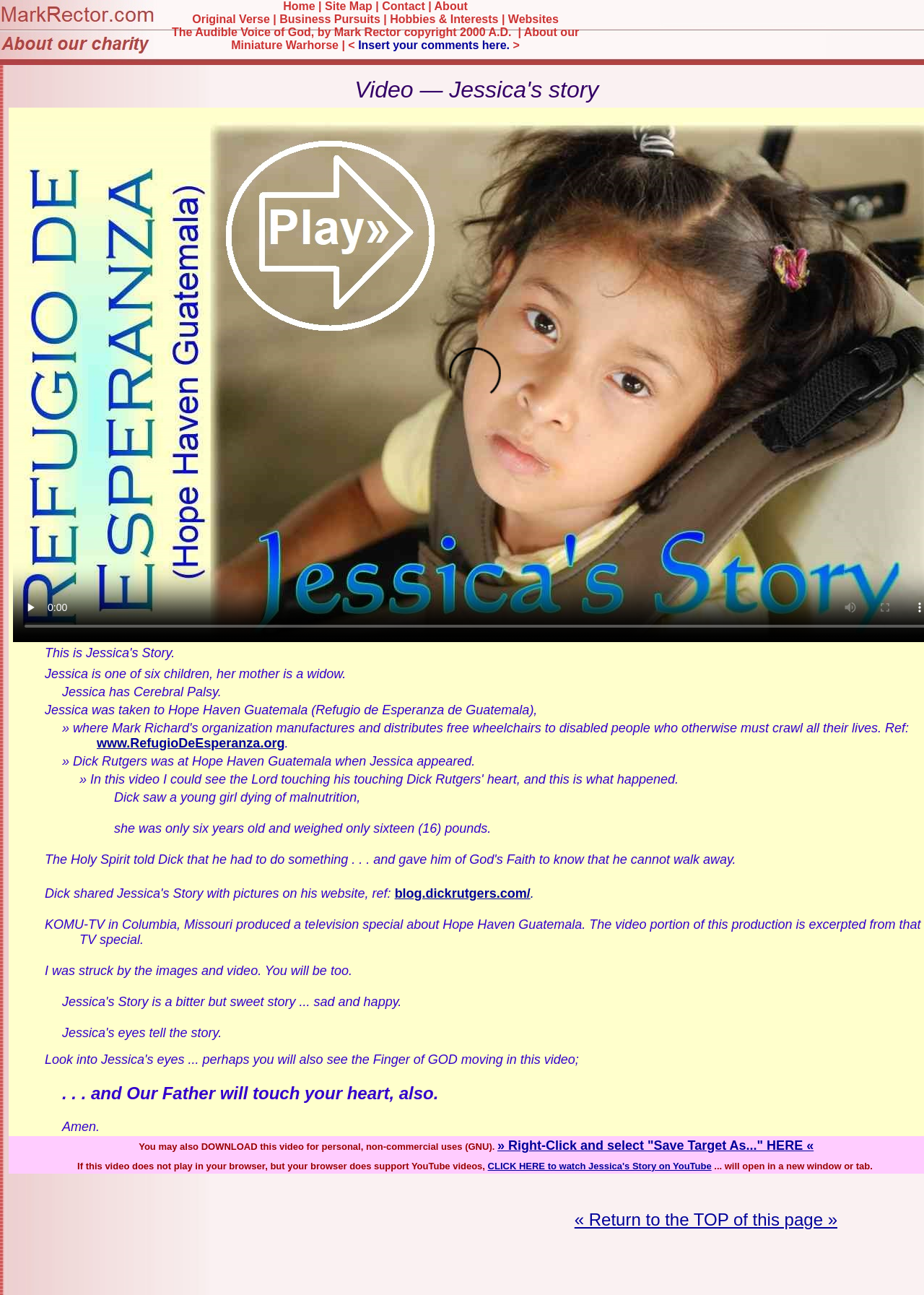Could you determine the bounding box coordinates of the clickable element to complete the instruction: "Visit the 'RefugioDeEsperanza.org' website"? Provide the coordinates as four float numbers between 0 and 1, i.e., [left, top, right, bottom].

[0.105, 0.568, 0.308, 0.579]